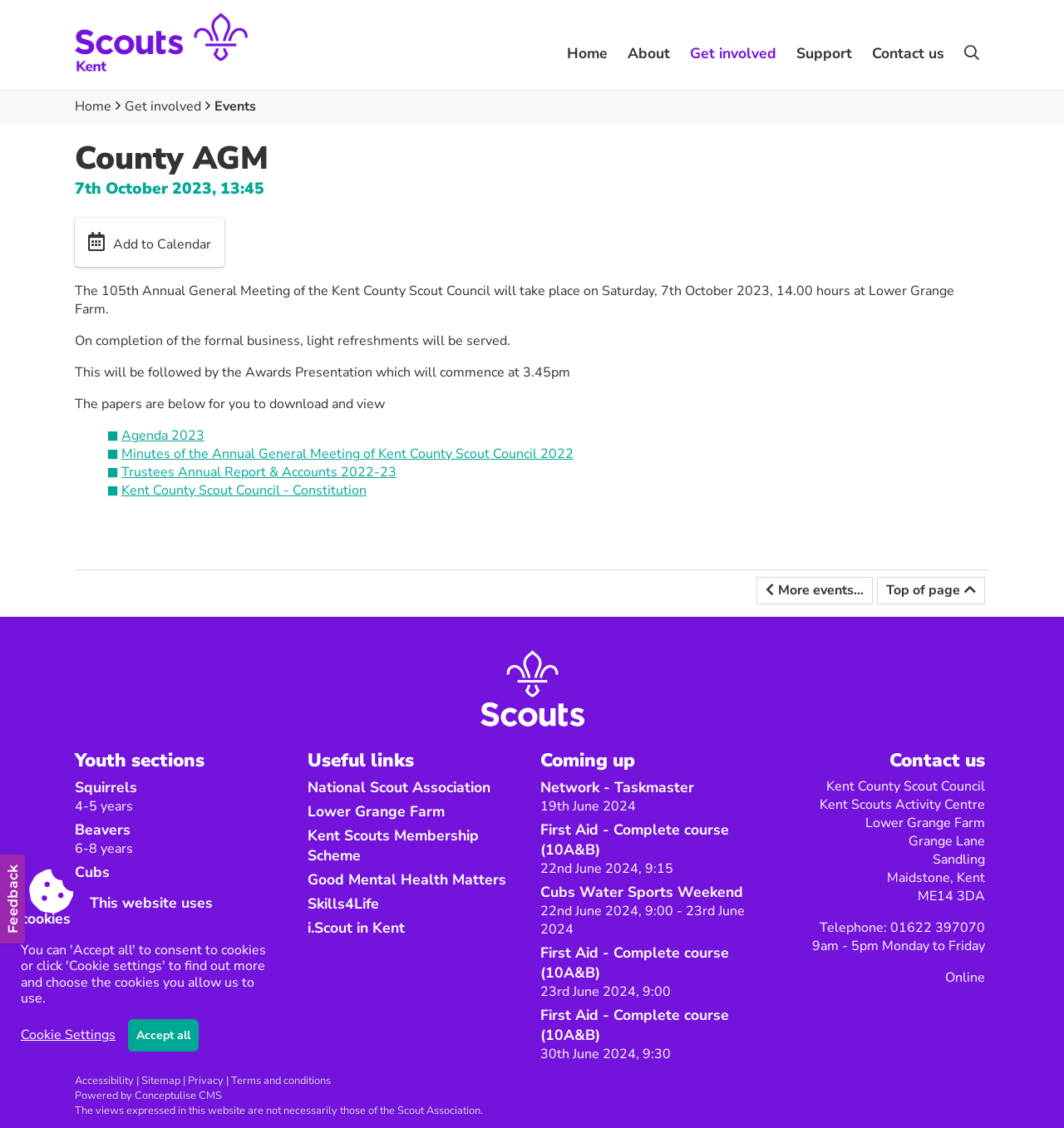Identify the bounding box coordinates for the region to click in order to carry out this instruction: "Read the 'Recent Posts'". Provide the coordinates using four float numbers between 0 and 1, formatted as [left, top, right, bottom].

None